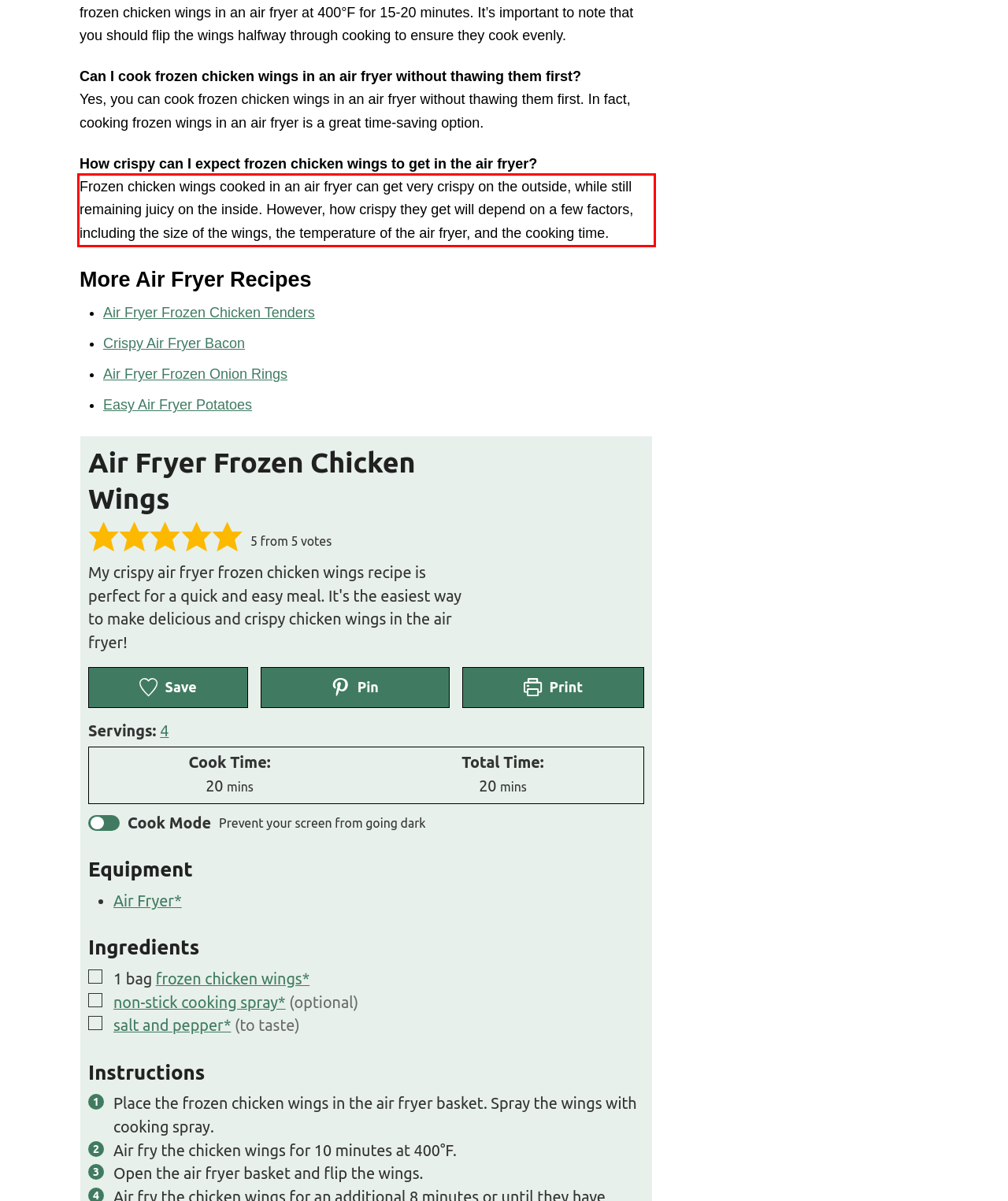Analyze the screenshot of the webpage and extract the text from the UI element that is inside the red bounding box.

Frozen chicken wings cooked in an air fryer can get very crispy on the outside, while still remaining juicy on the inside. However, how crispy they get will depend on a few factors, including the size of the wings, the temperature of the air fryer, and the cooking time.